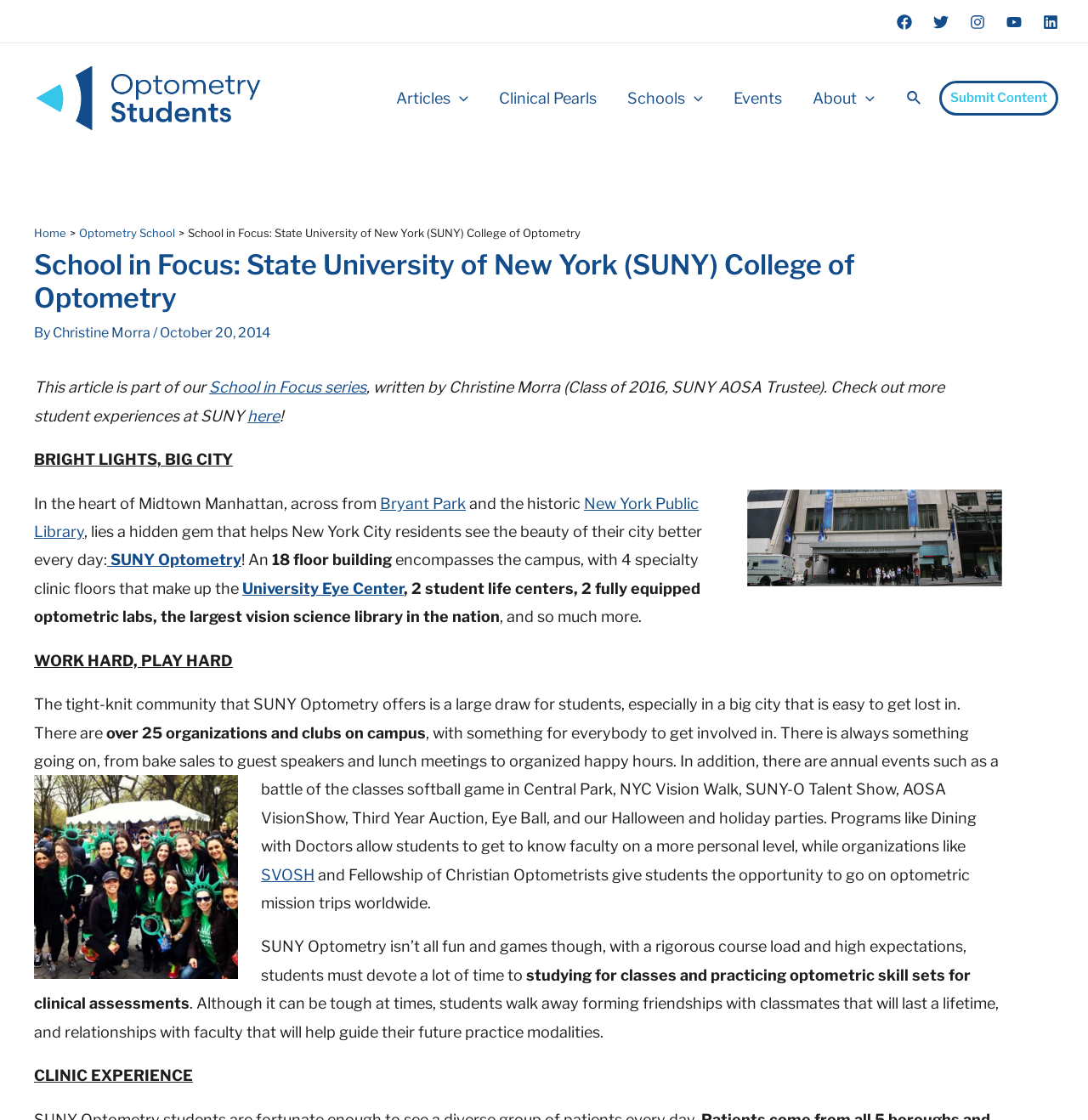How many organizations and clubs are there on campus?
Refer to the image and give a detailed response to the question.

I found the answer by reading the text in the main content section, where it says 'over 25 organizations and clubs on campus'.